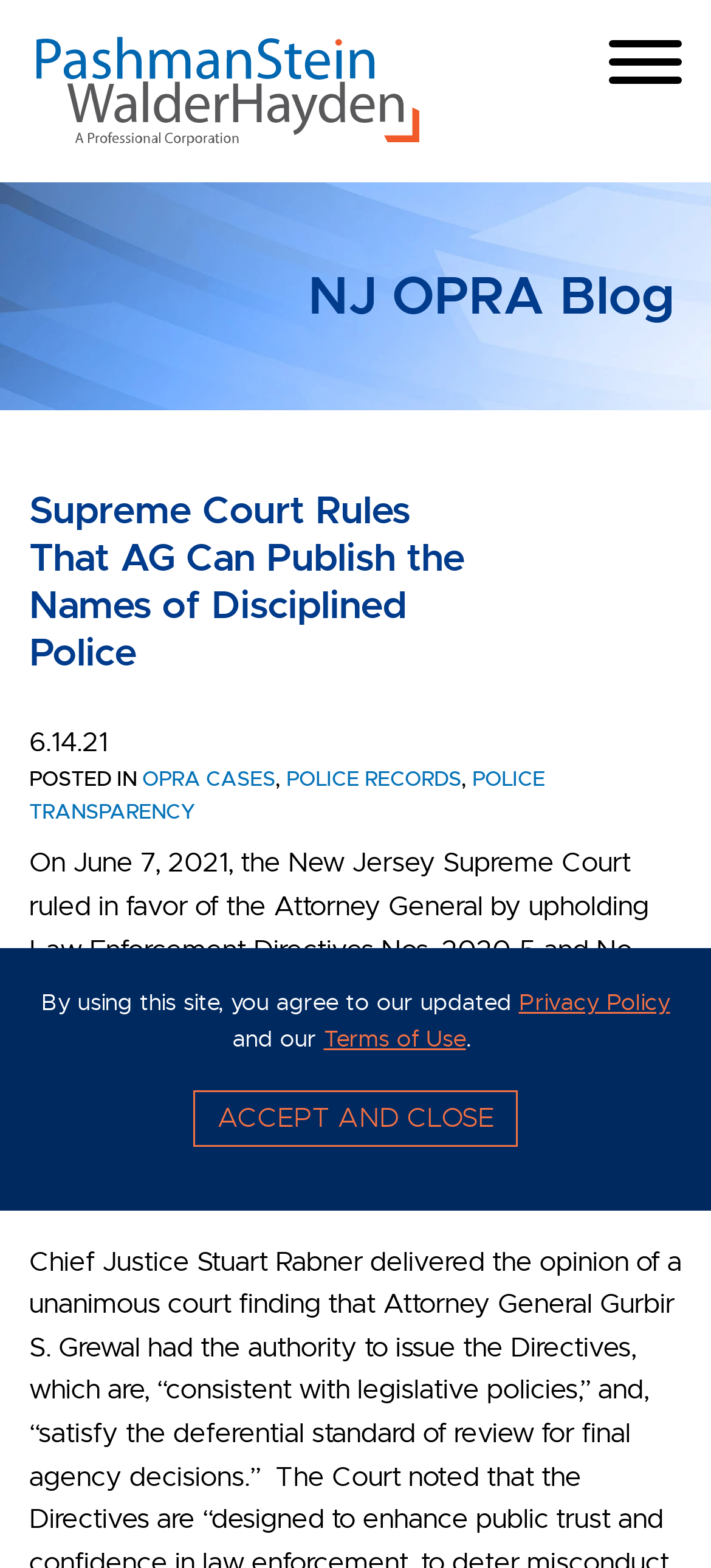Highlight the bounding box coordinates of the element you need to click to perform the following instruction: "Visit the website of Pashman Stein Walder Hayden P.C.."

[0.051, 0.023, 0.59, 0.093]